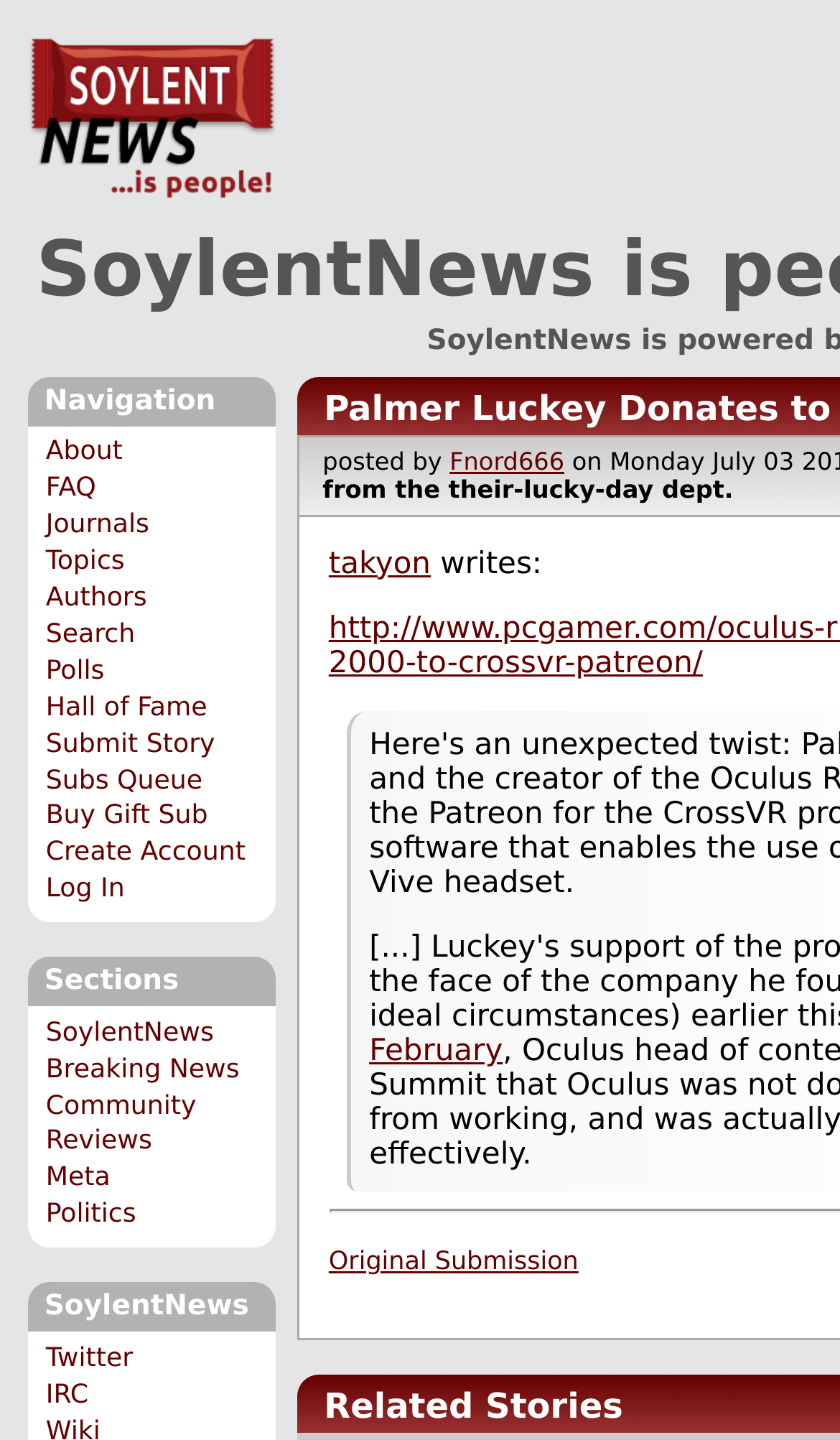Please determine the bounding box coordinates of the clickable area required to carry out the following instruction: "go to about page". The coordinates must be four float numbers between 0 and 1, represented as [left, top, right, bottom].

[0.054, 0.303, 0.146, 0.324]